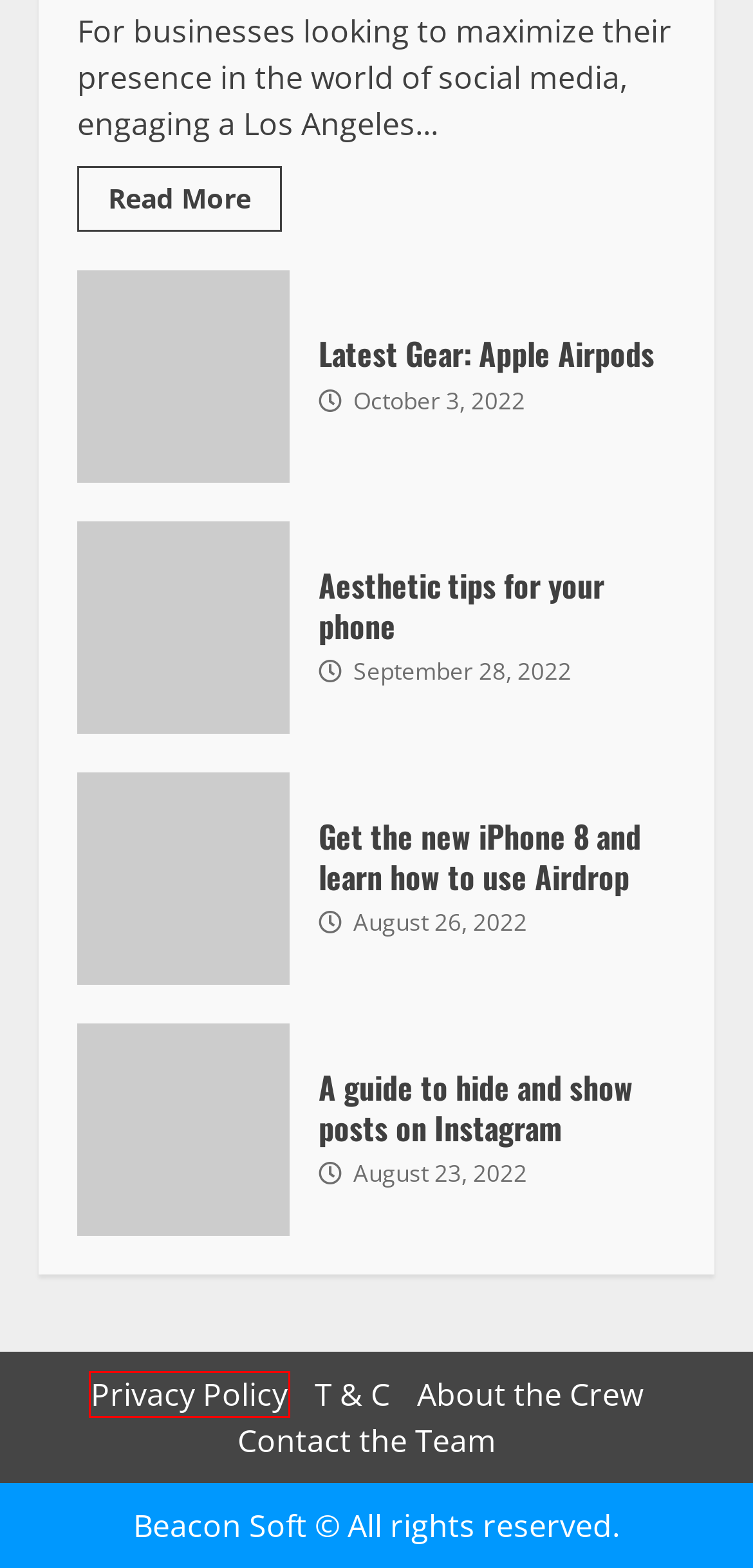Given a webpage screenshot with a red bounding box around a particular element, identify the best description of the new webpage that will appear after clicking on the element inside the red bounding box. Here are the candidates:
A. A guide to hide and show posts on Instagram - Beacon Soft
B. Privacy Policy - Beacon Soft
C. Latest Gear: Apple Airpods - Beacon Soft
D. The Progressing State of Mobile Gaming - Beacon Soft
E. Aesthetic tips for your phone - Beacon Soft
F. T & C - Beacon Soft
G. About the Crew - Beacon Soft
H. Contact the Team - Beacon Soft

B